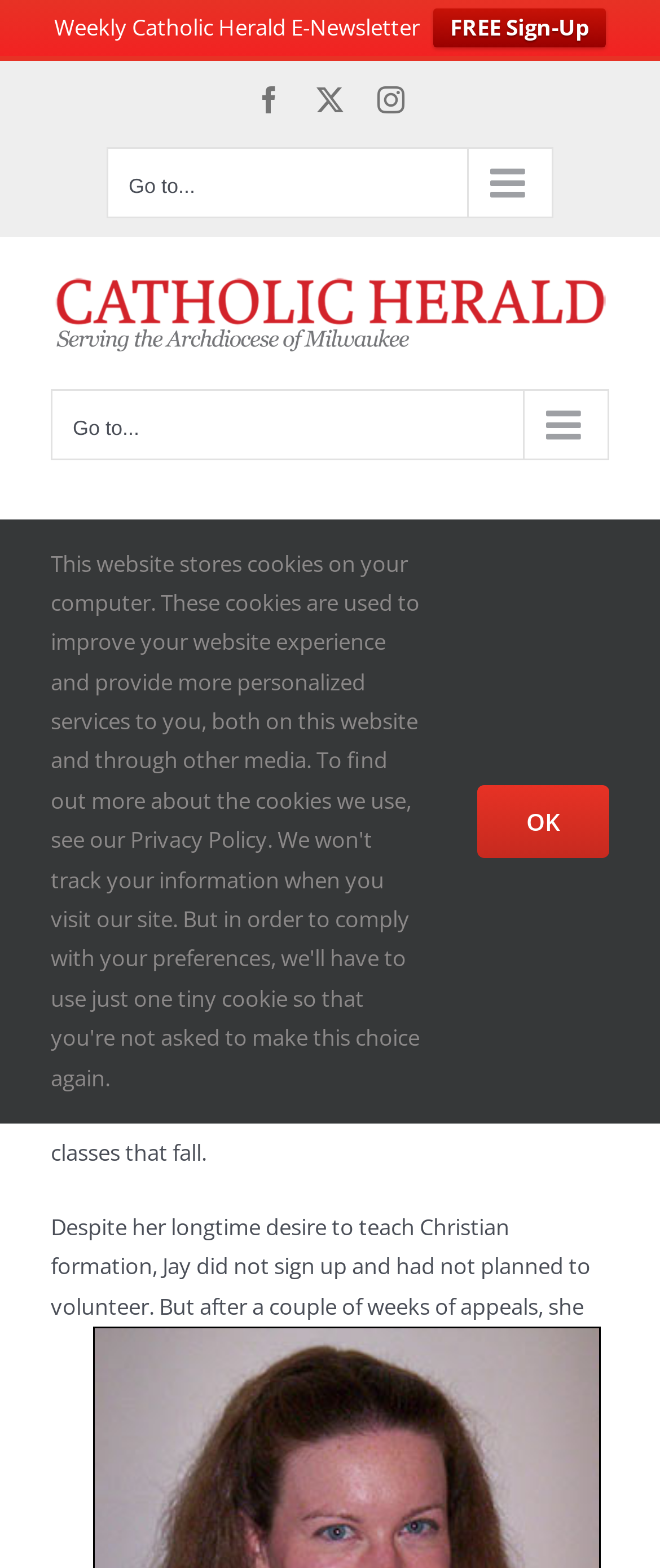Please determine the primary heading and provide its text.

Assistant DA gives time to daughter, parish, pro-life groups
Read Time 4 min